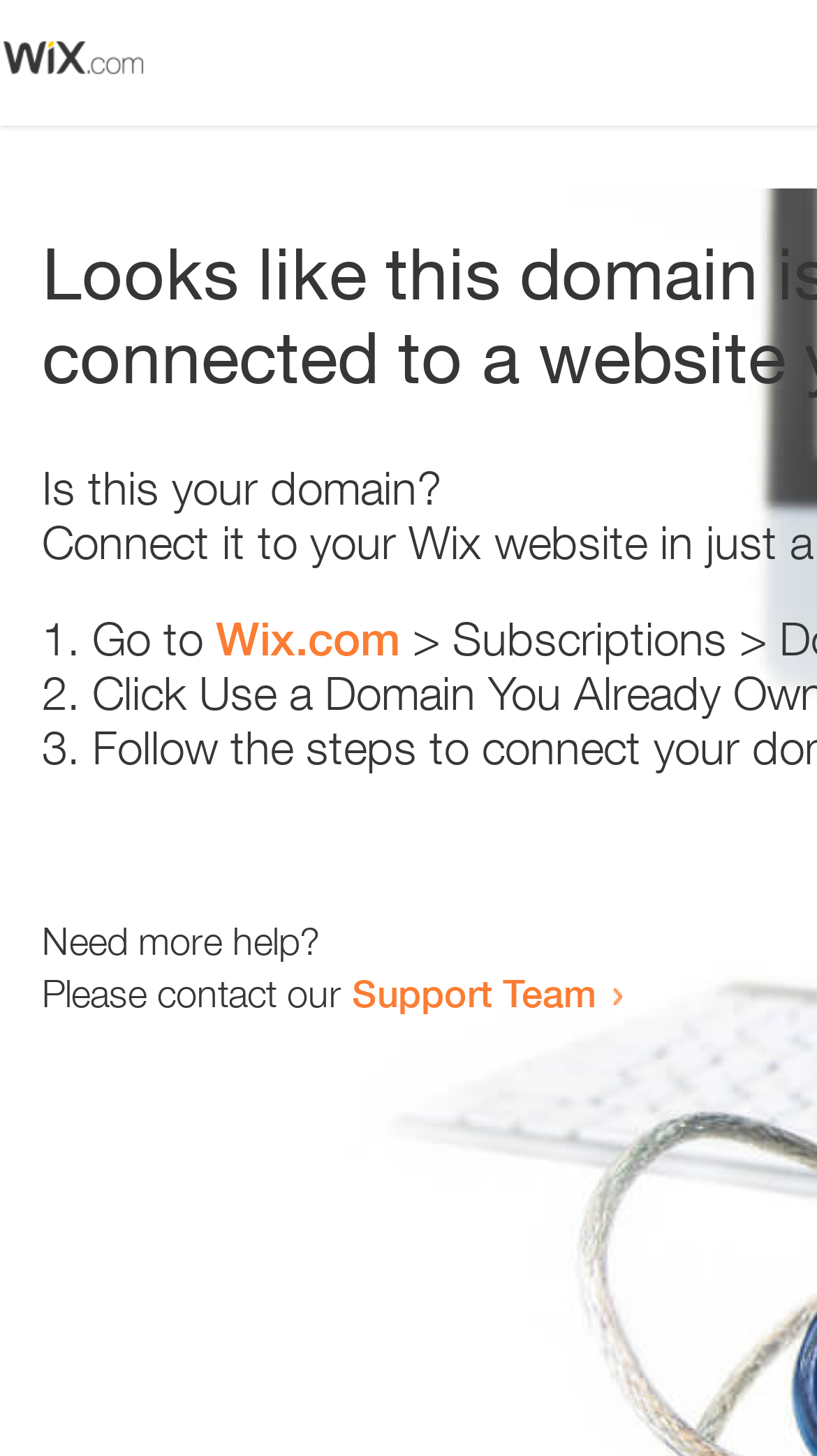Offer a detailed account of what is visible on the webpage.

The webpage appears to be an error page, with a small image at the top left corner. Below the image, there is a question "Is this your domain?" in a prominent position. 

To the right of the question, there is a numbered list with three items. The first item starts with "1." and suggests going to "Wix.com". The second item starts with "2." and the third item starts with "3.", but their contents are not specified. 

Further down the page, there is a message "Need more help?" followed by a sentence "Please contact our Support Team" with a link to the Support Team.